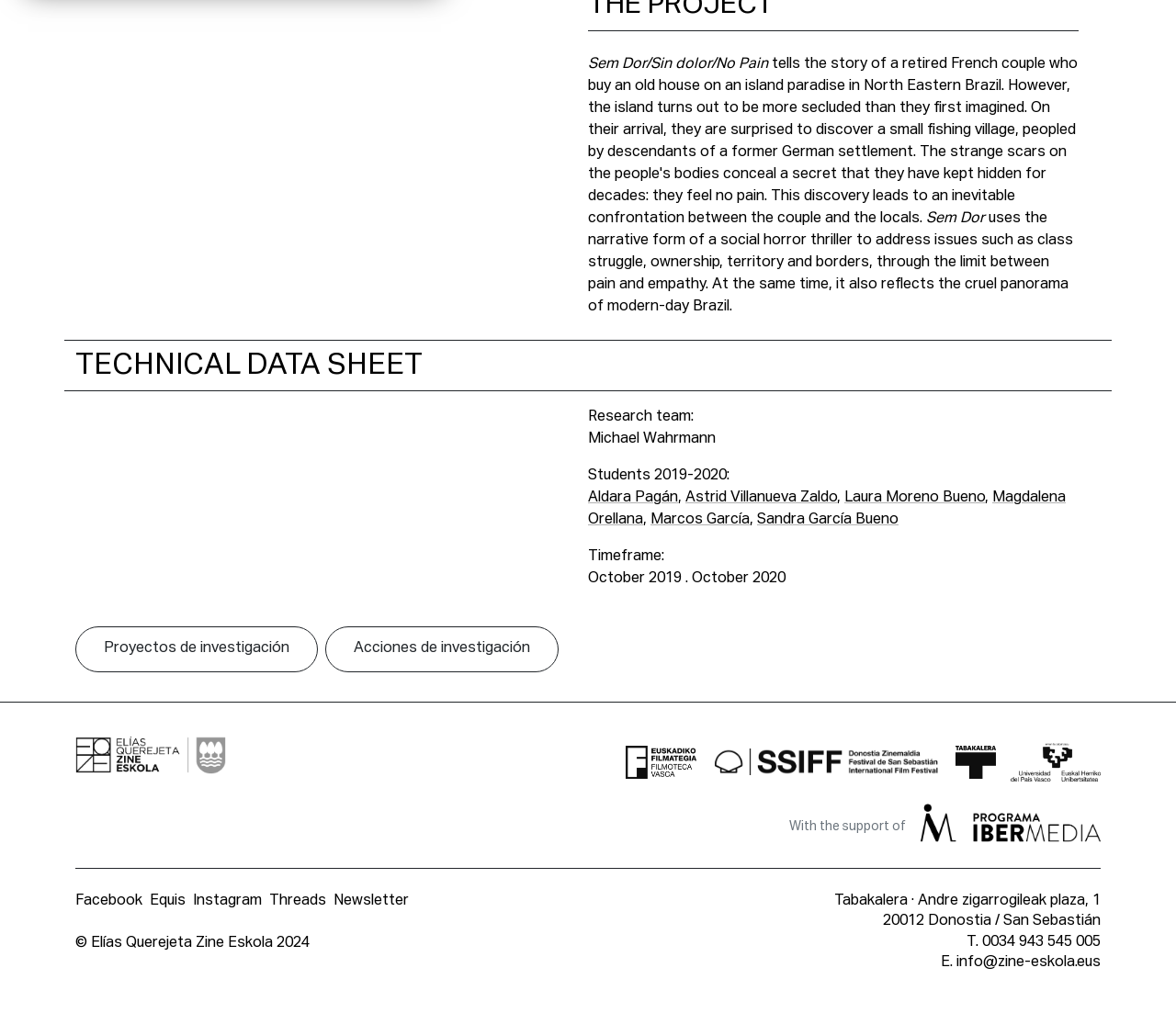Answer the question below using just one word or a short phrase: 
What is the name of the university that supported the project?

Euskal Herriko Unibertsitatea / Universidad del País Vasco